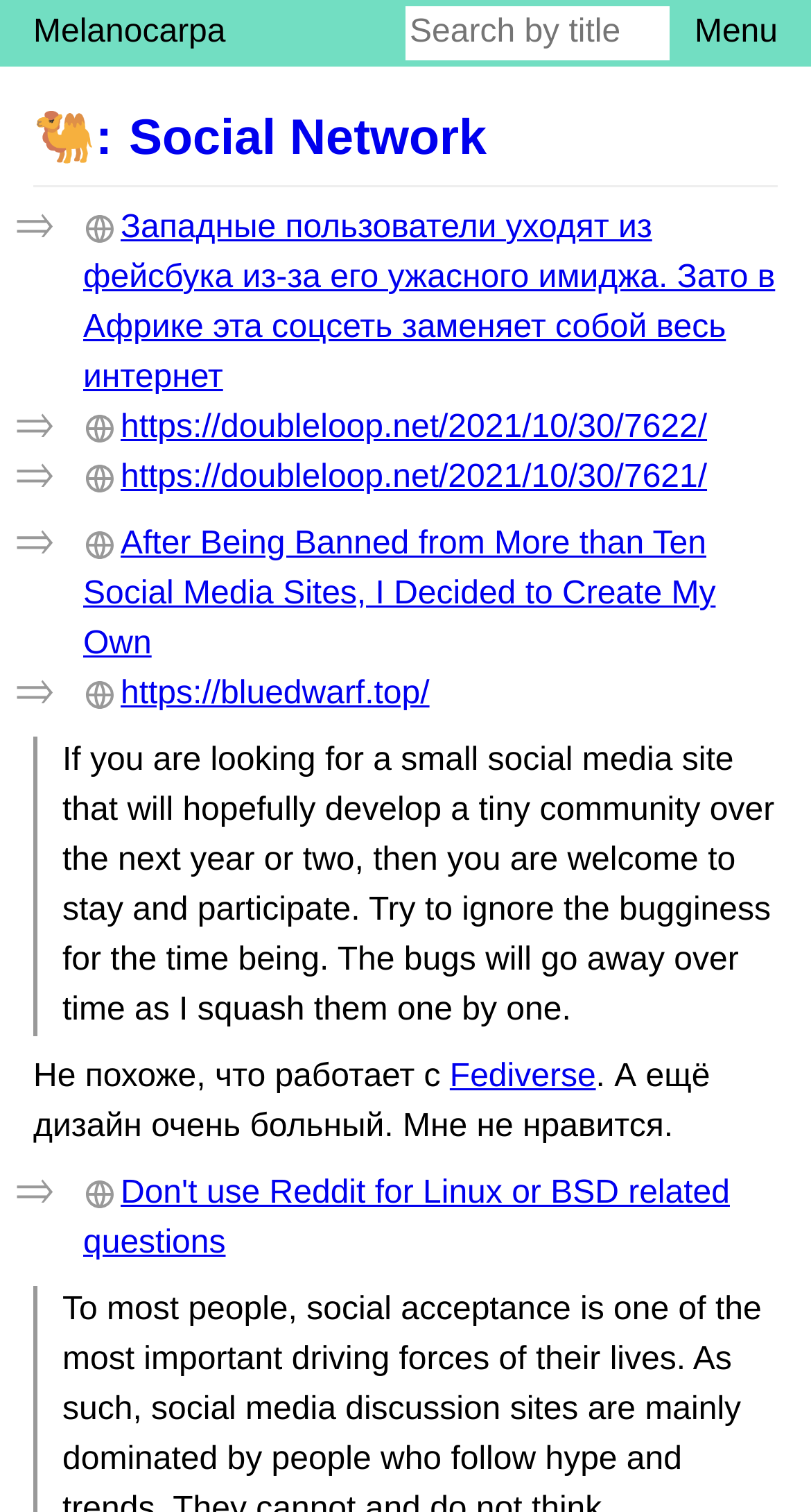Could you provide the bounding box coordinates for the portion of the screen to click to complete this instruction: "Visit the link to doubleloop.net"?

[0.103, 0.271, 0.872, 0.294]